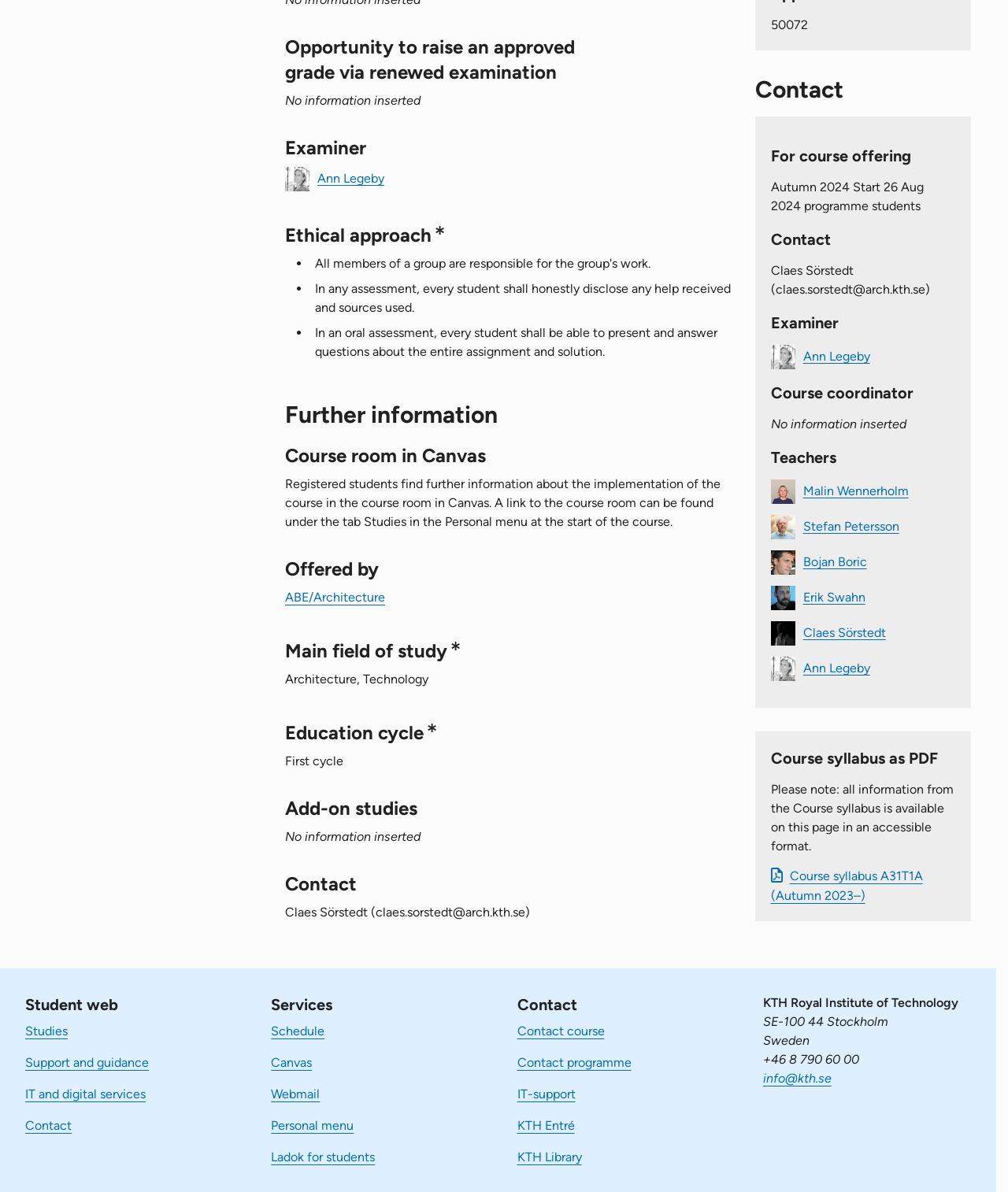Show the bounding box coordinates for the HTML element described as: "Ladok for students".

[0.269, 0.964, 0.372, 0.977]